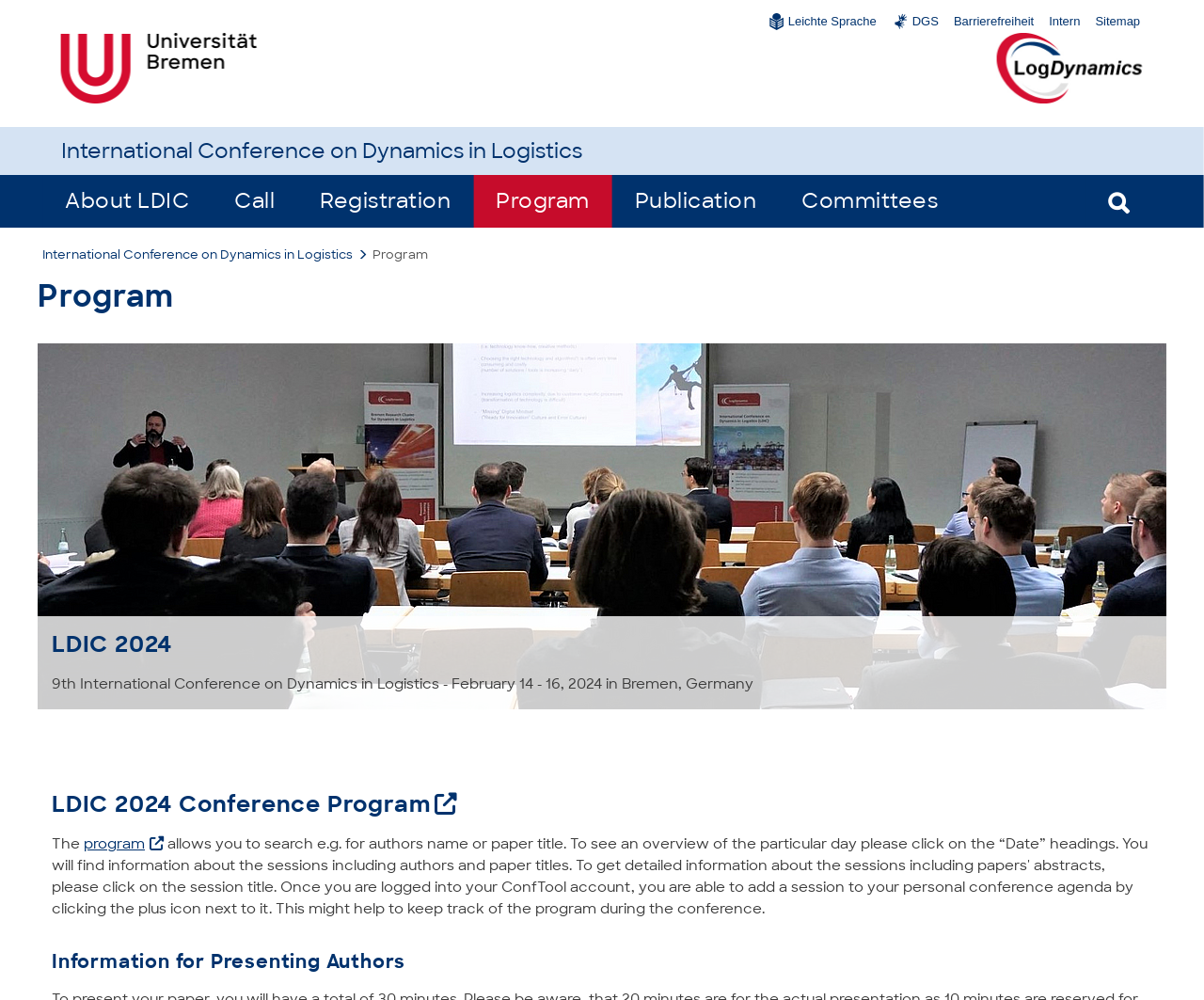Locate the bounding box coordinates of the clickable region to complete the following instruction: "Check the 'Conference Program'."

[0.148, 0.789, 0.381, 0.818]